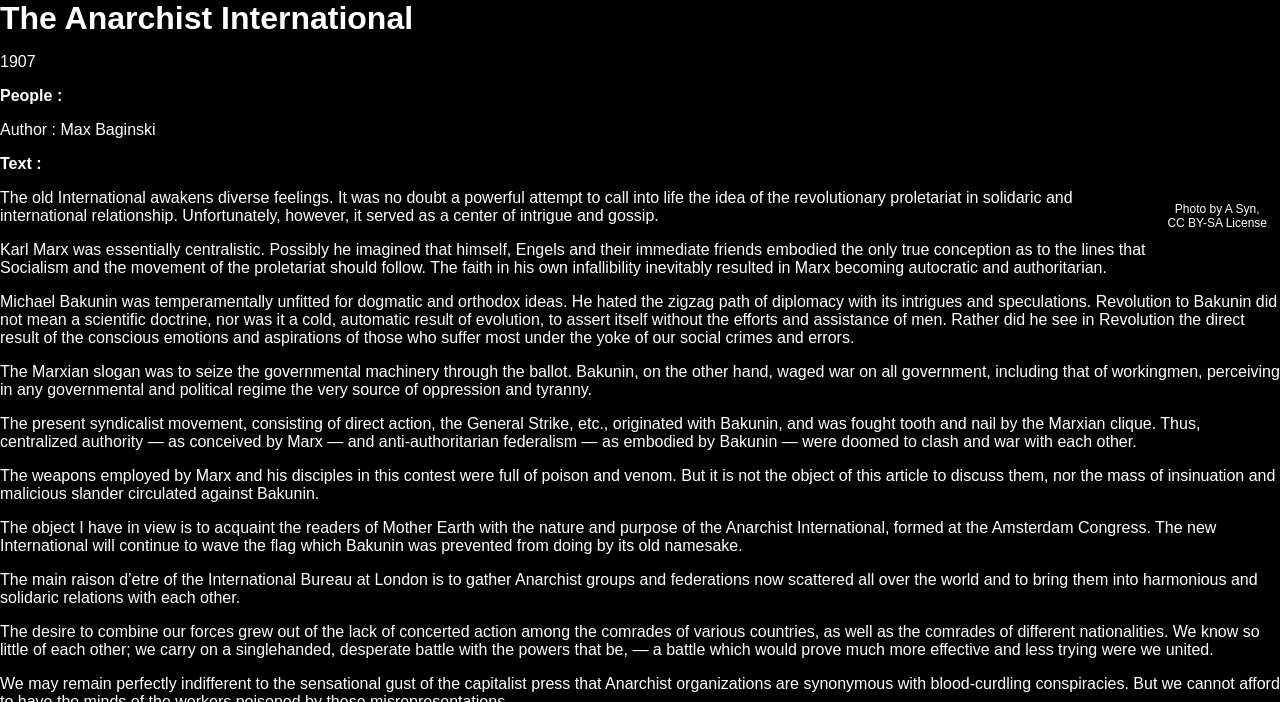What is the purpose of the Anarchist International?
We need a detailed and meticulous answer to the question.

I found the purpose by reading the StaticText elements that describe the Anarchist International, specifically the one that says 'The main raison d’etre of the International Bureau at London is to gather Anarchist groups and federations now scattered all over the world and to bring them into harmonious and solidaric relations with each other'.